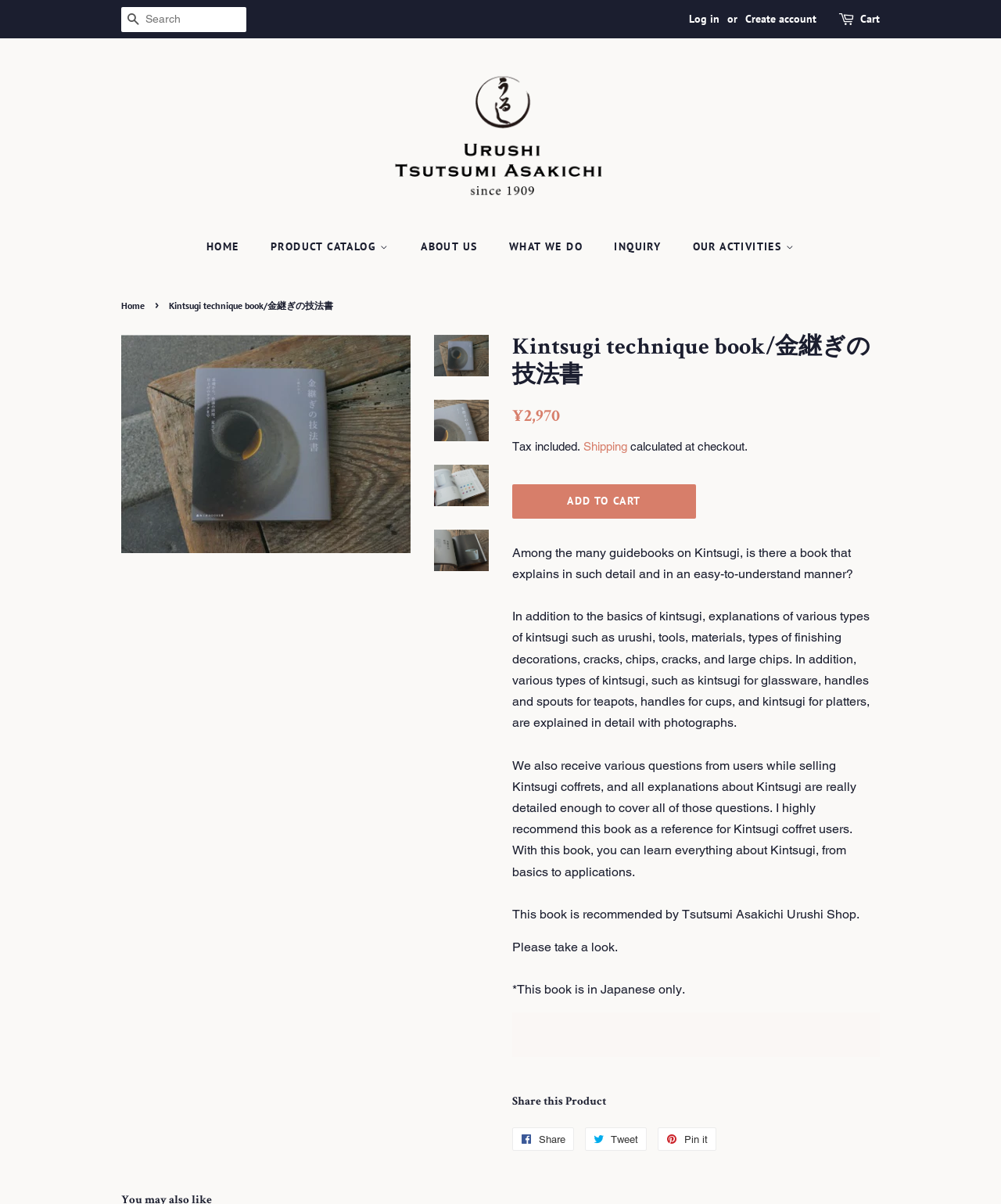Please specify the bounding box coordinates of the region to click in order to perform the following instruction: "View the product catalog".

[0.259, 0.193, 0.405, 0.218]